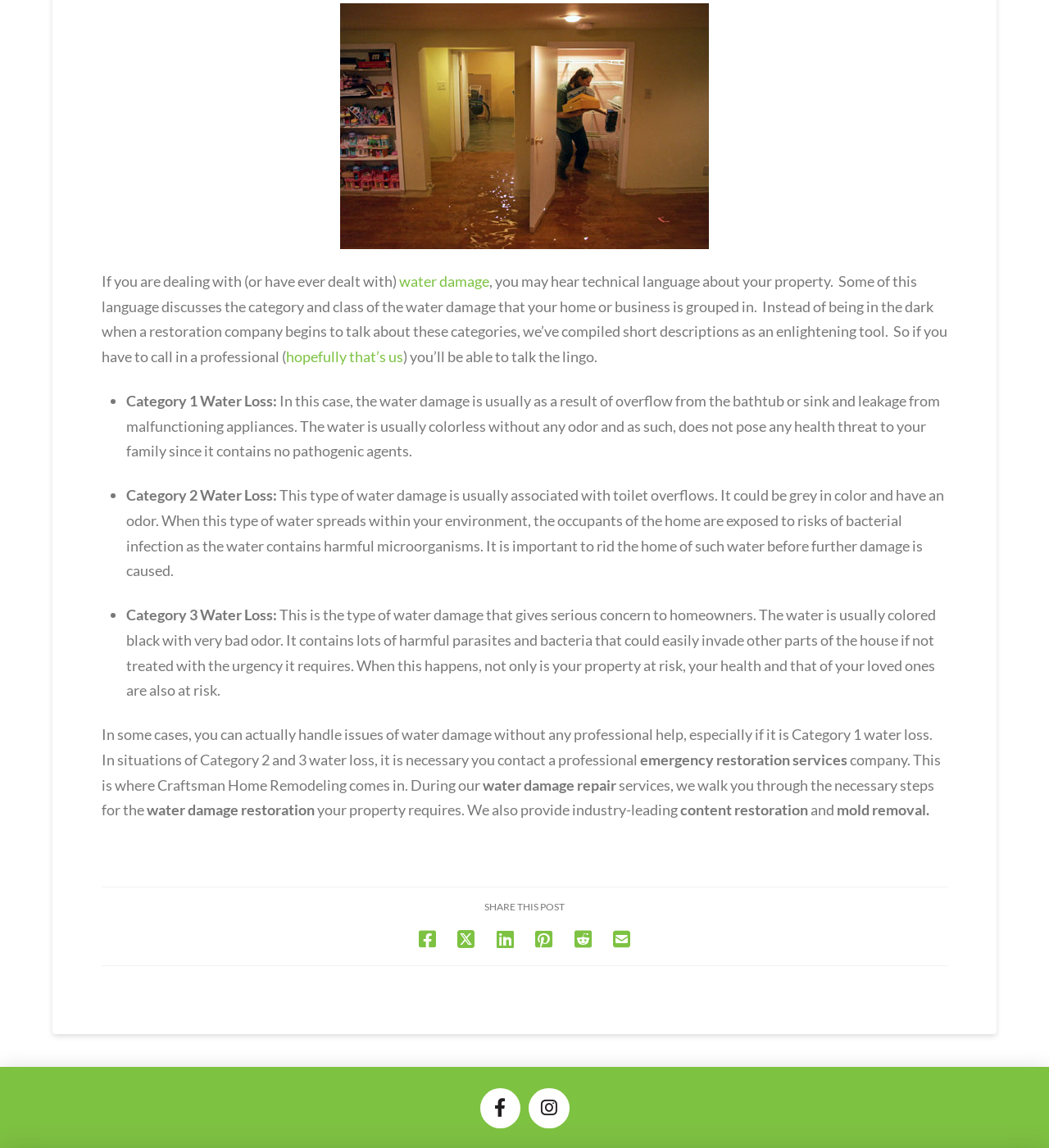Please determine the bounding box coordinates for the element with the description: "title="Share on Reddit"".

[0.538, 0.801, 0.573, 0.833]